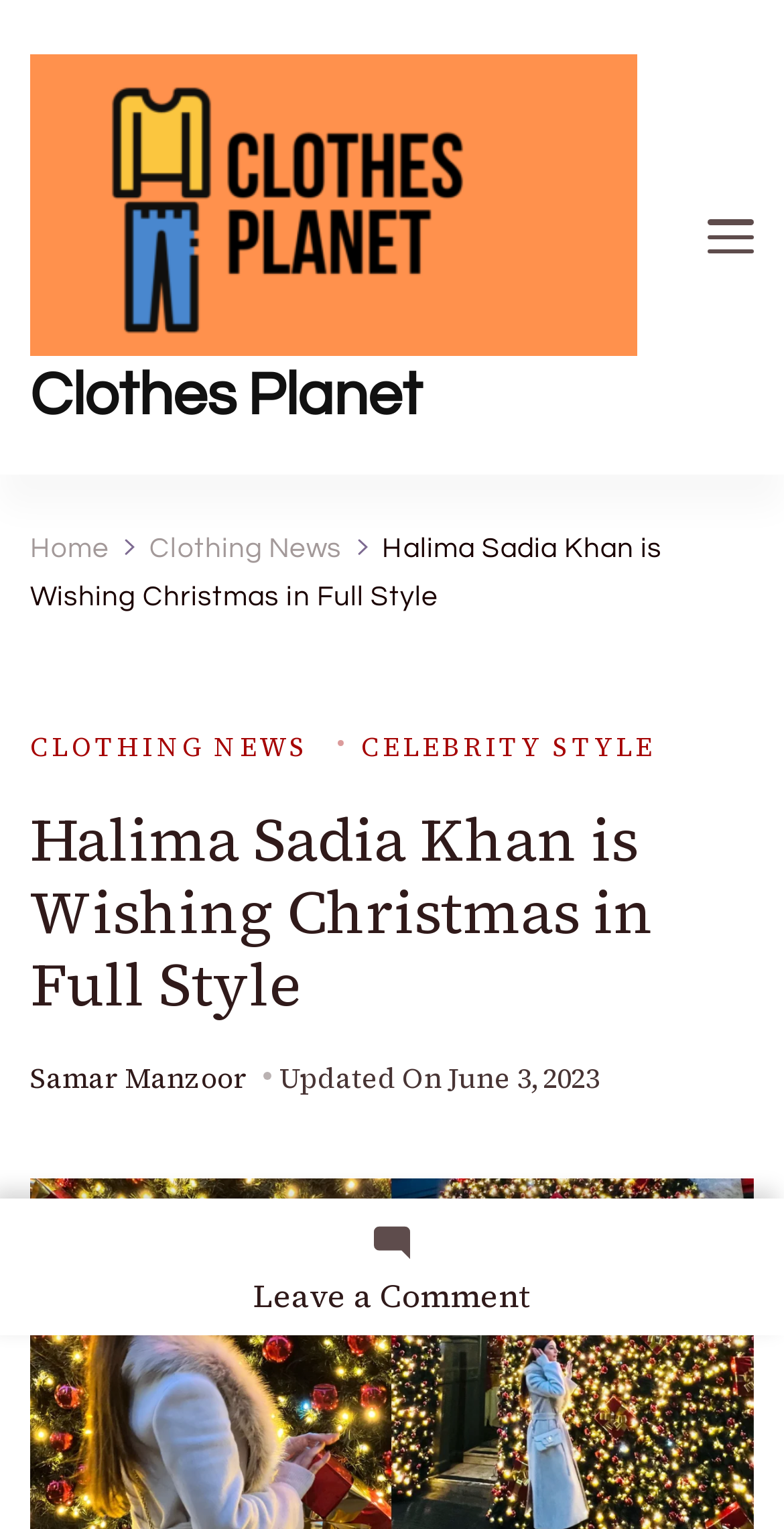Provide a short answer using a single word or phrase for the following question: 
What is the name of the actress in the article?

Halima Sadia Khan